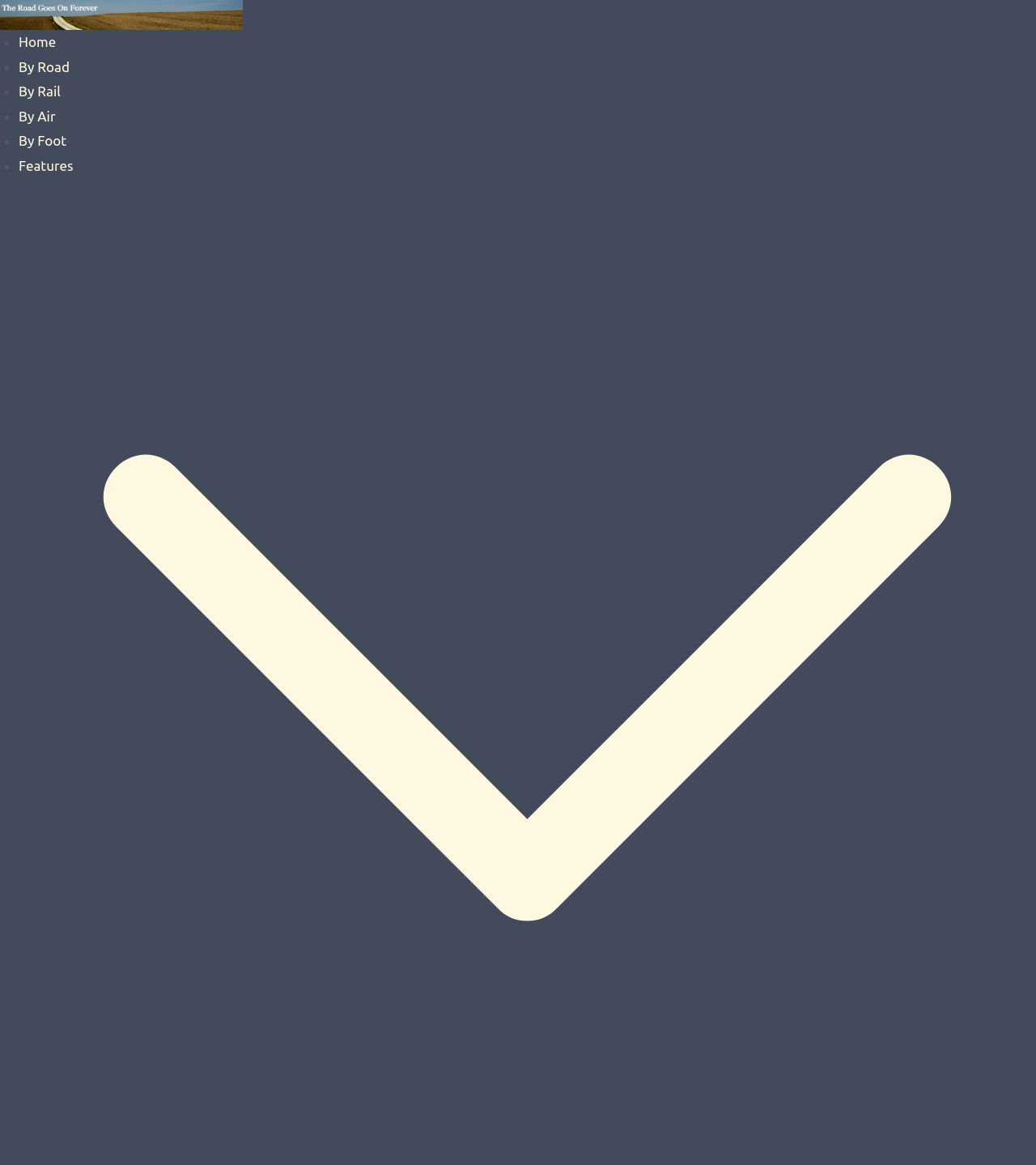What is the text of the second link?
Answer the question with a single word or phrase by looking at the picture.

Home